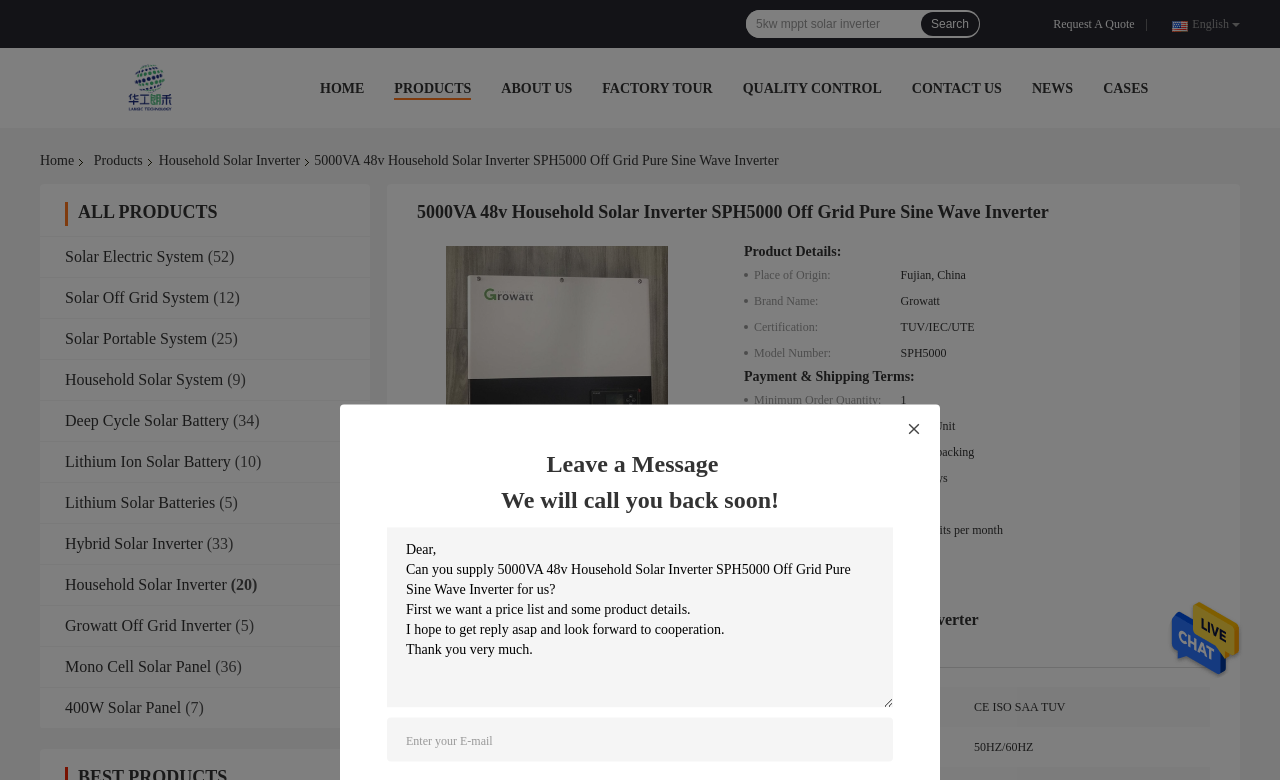Provide a short, one-word or phrase answer to the question below:
What is the purpose of the 'Leave a Message' section?

To contact the supplier